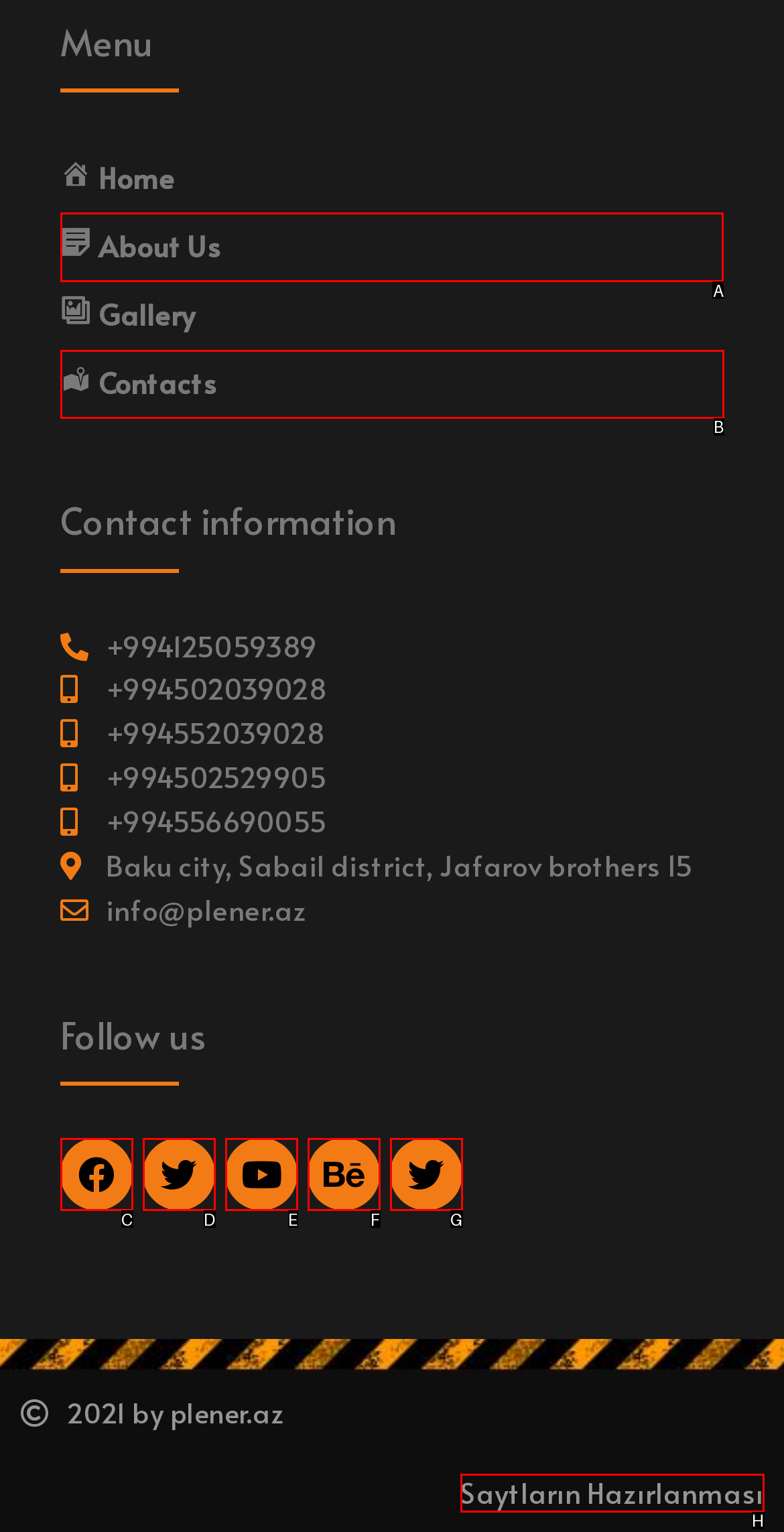To achieve the task: Check About Us, which HTML element do you need to click?
Respond with the letter of the correct option from the given choices.

A